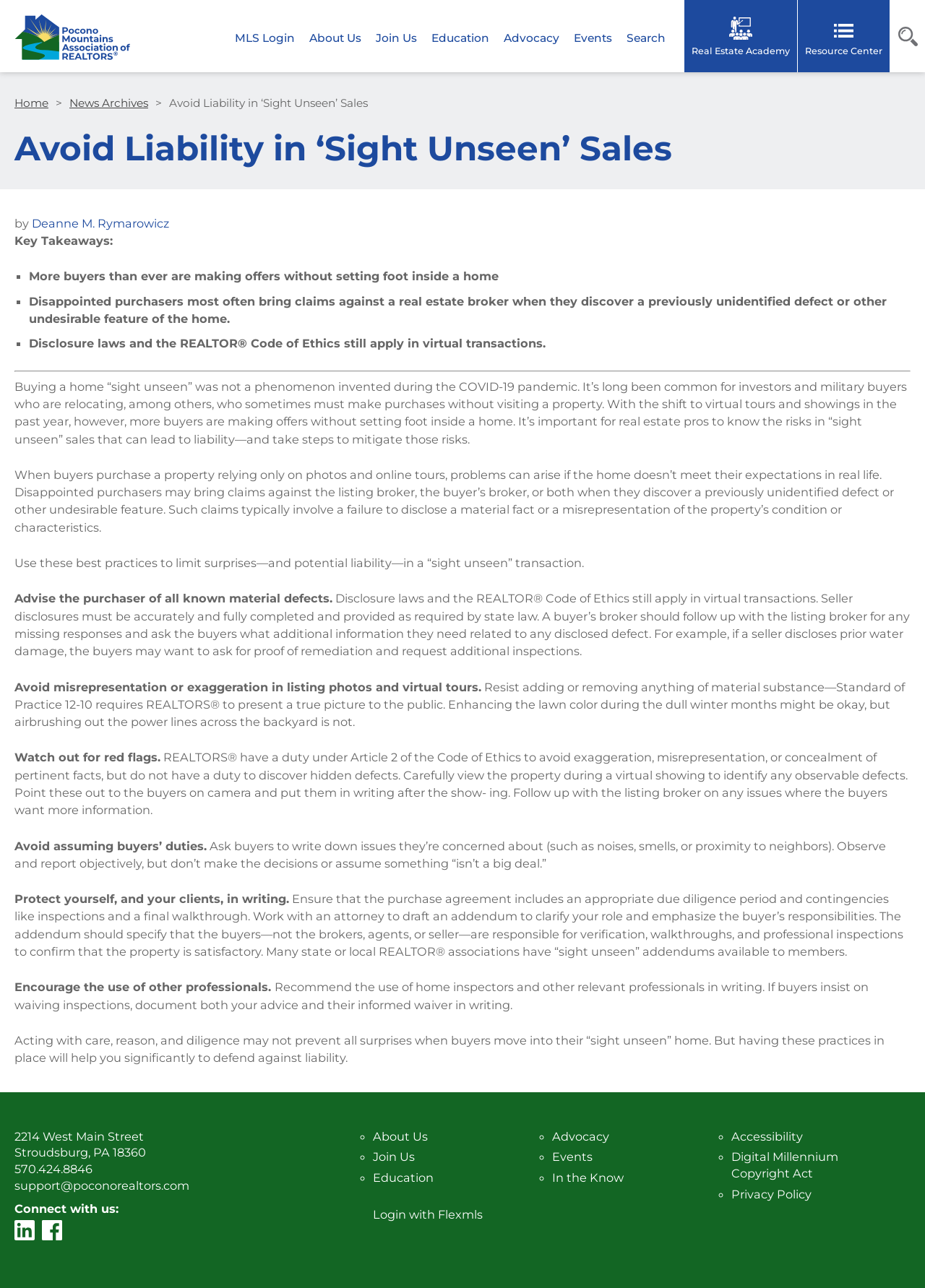Determine the bounding box coordinates of the section to be clicked to follow the instruction: "Contact support@poconorealtors.com". The coordinates should be given as four float numbers between 0 and 1, formatted as [left, top, right, bottom].

[0.016, 0.915, 0.205, 0.926]